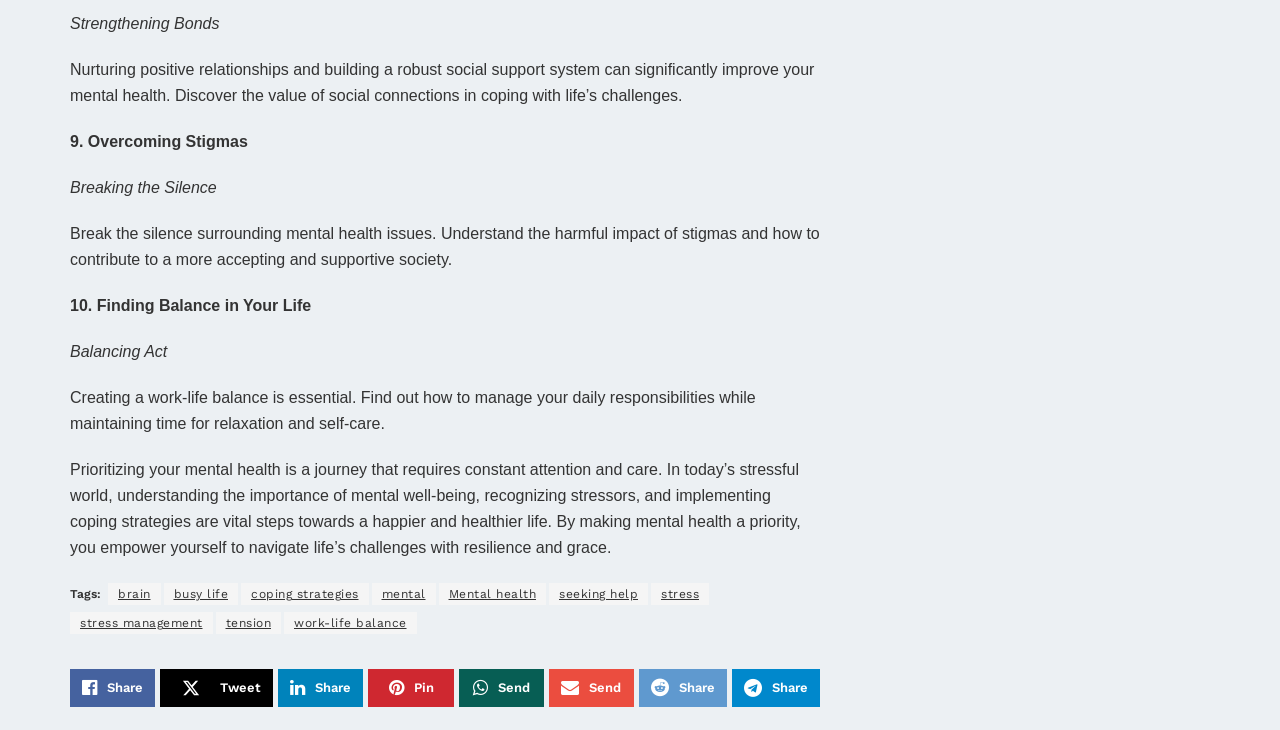How many social media sharing options are there?
Please answer the question with as much detail and depth as you can.

There are 7 social media sharing options at the bottom of the webpage, namely 'Share', 'Tweet', 'Share', 'Pin', 'Send', 'Send', and 'Share', which allow users to share the webpage on various social media platforms.